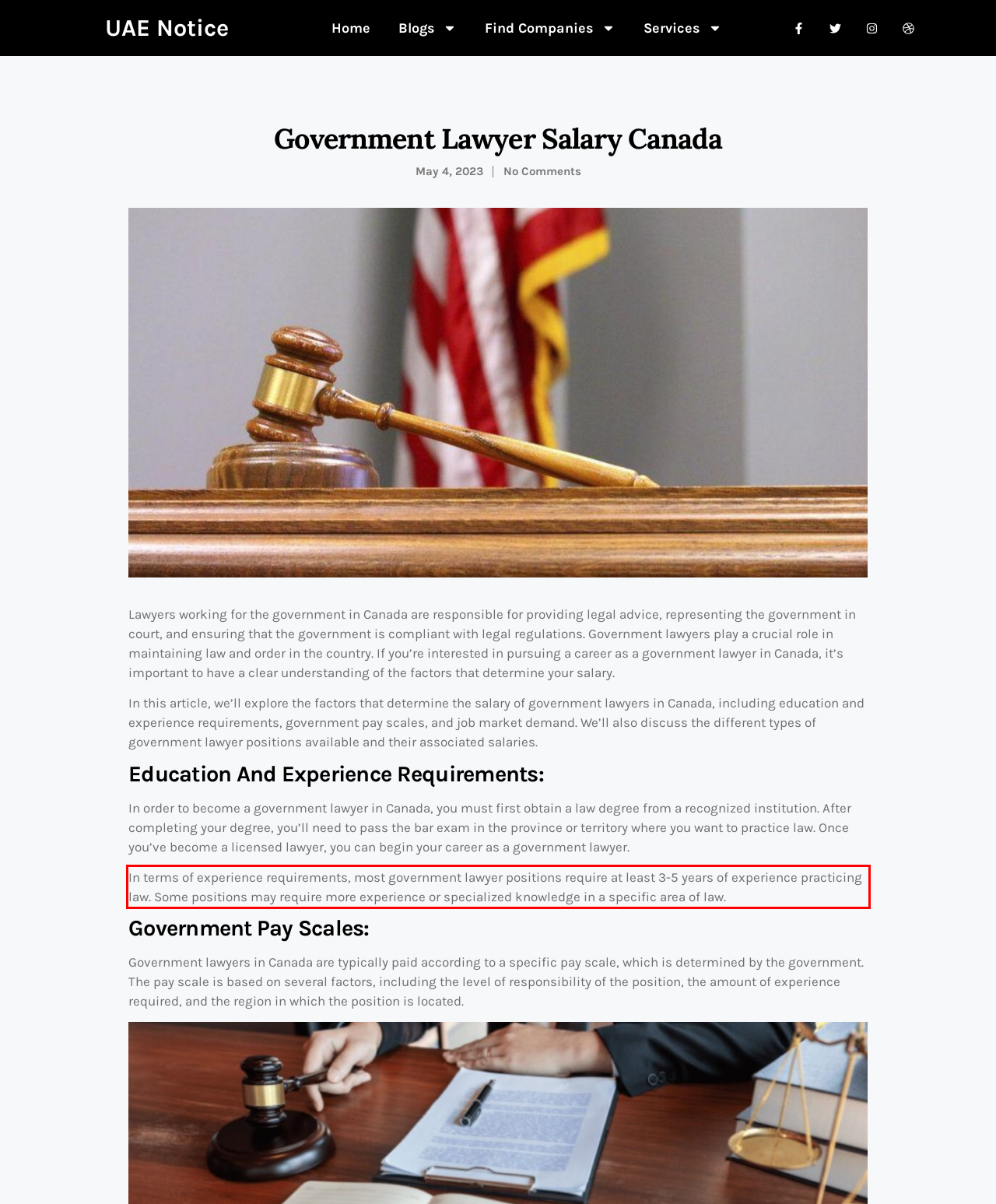By examining the provided screenshot of a webpage, recognize the text within the red bounding box and generate its text content.

In terms of experience requirements, most government lawyer positions require at least 3-5 years of experience practicing law. Some positions may require more experience or specialized knowledge in a specific area of law.